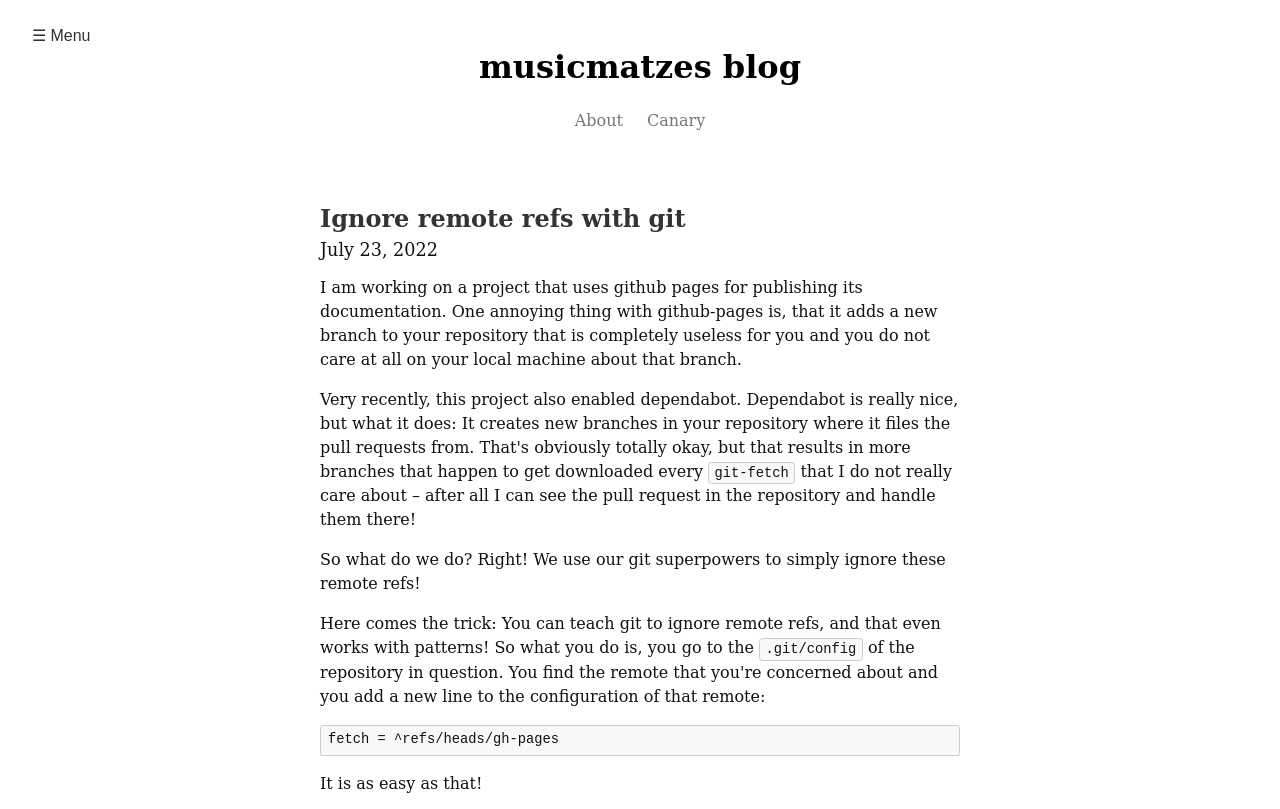What is the title of the blog?
Based on the screenshot, provide a one-word or short-phrase response.

musicmatzes blog